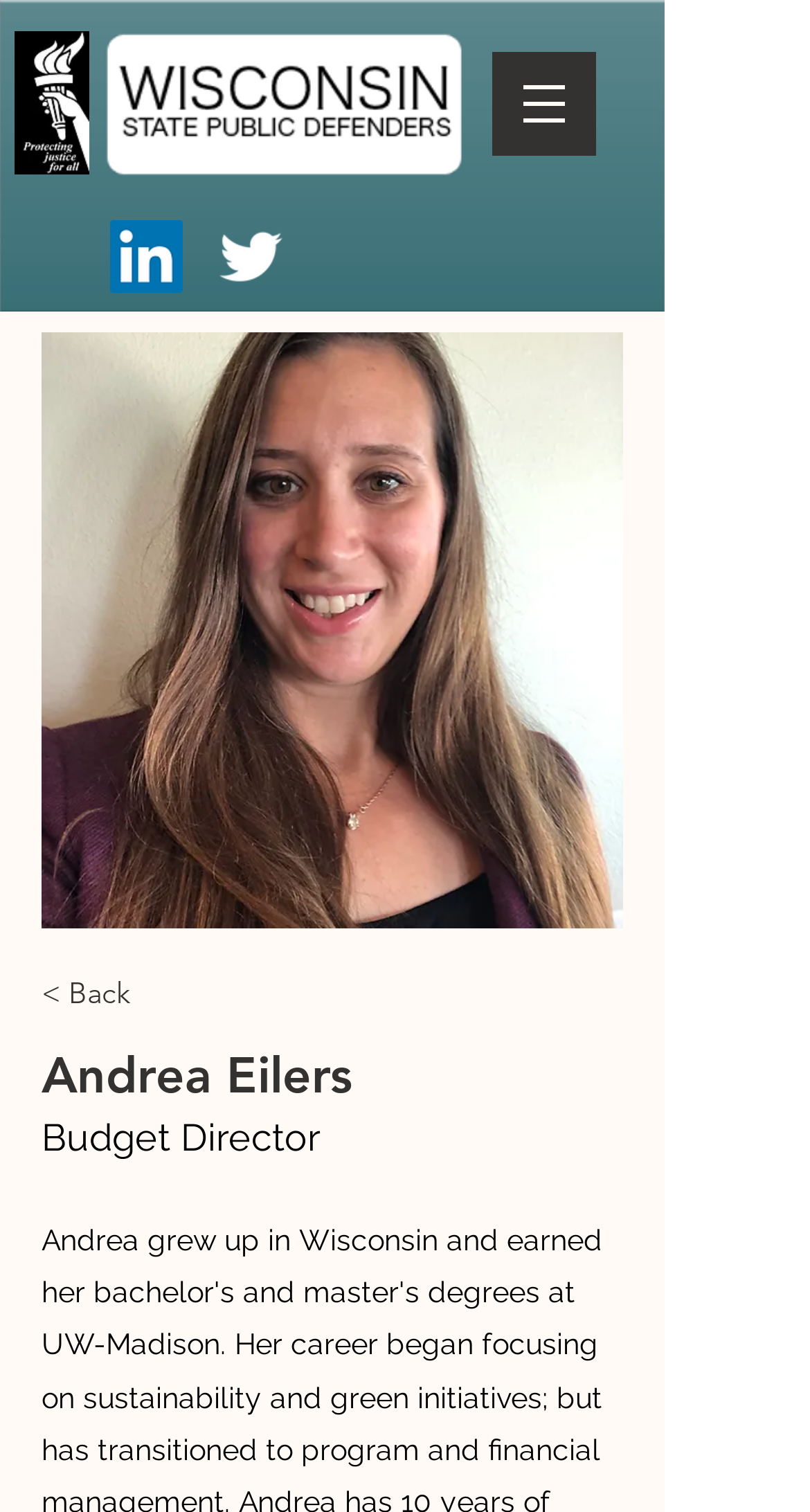Please provide the bounding box coordinate of the region that matches the element description: aria-label="LinkedIn". Coordinates should be in the format (top-left x, top-left y, bottom-right x, bottom-right y) and all values should be between 0 and 1.

[0.136, 0.146, 0.226, 0.194]